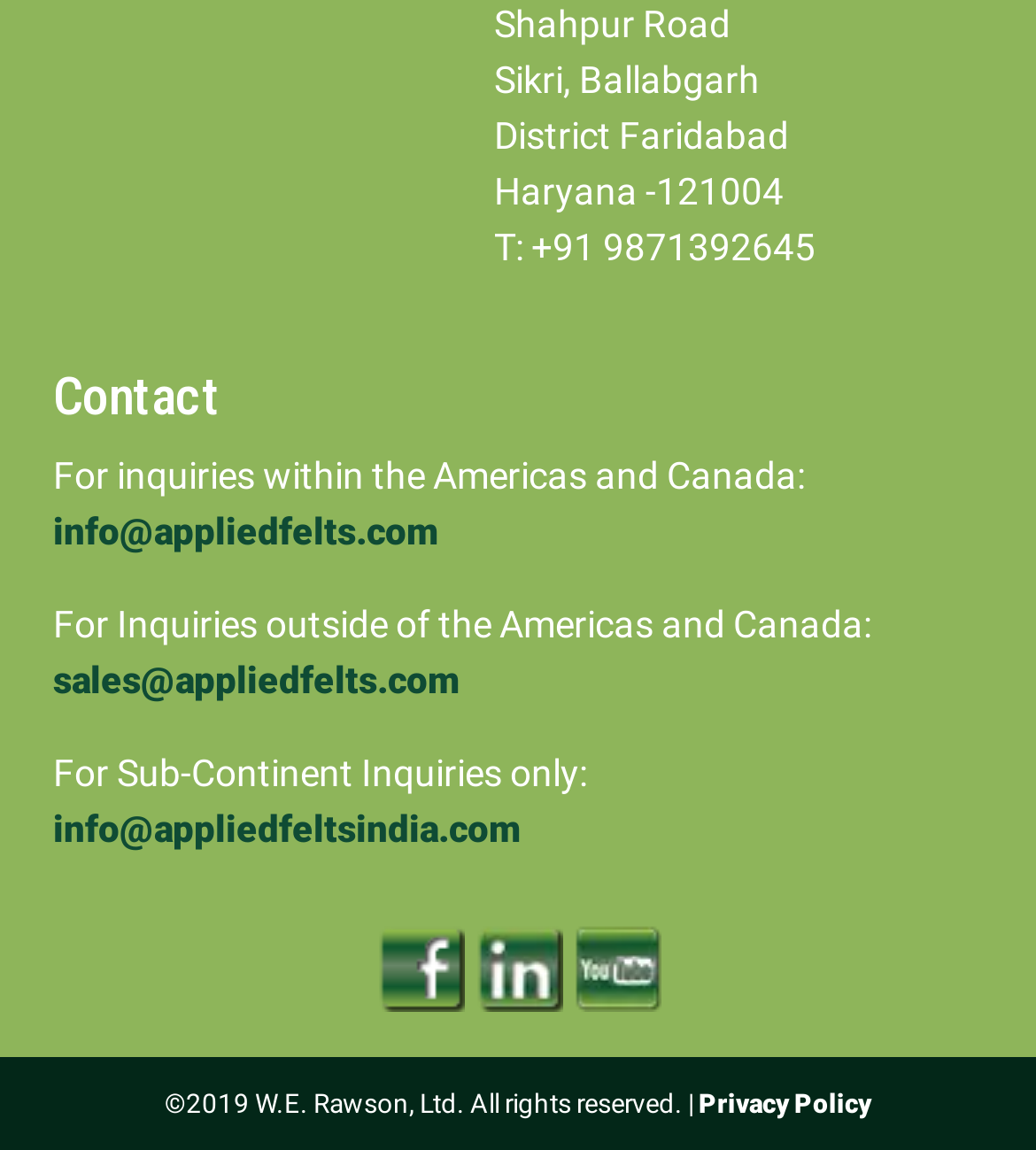What is the address of the company?
Please provide a single word or phrase answer based on the image.

Shahpur Road, Sikri, Ballabgarh